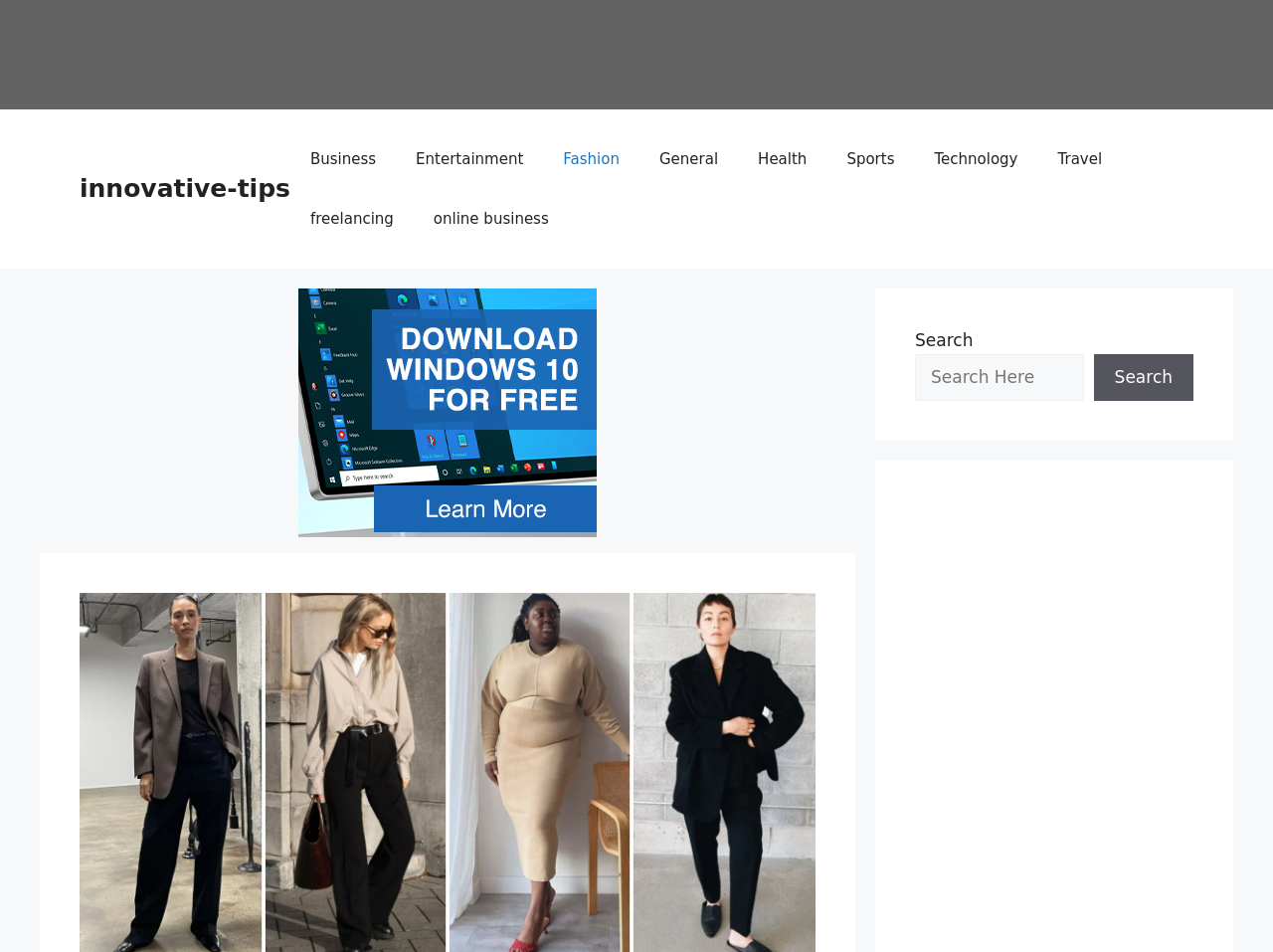Identify the bounding box coordinates of the region that needs to be clicked to carry out this instruction: "Visit the start page". Provide these coordinates as four float numbers ranging from 0 to 1, i.e., [left, top, right, bottom].

None